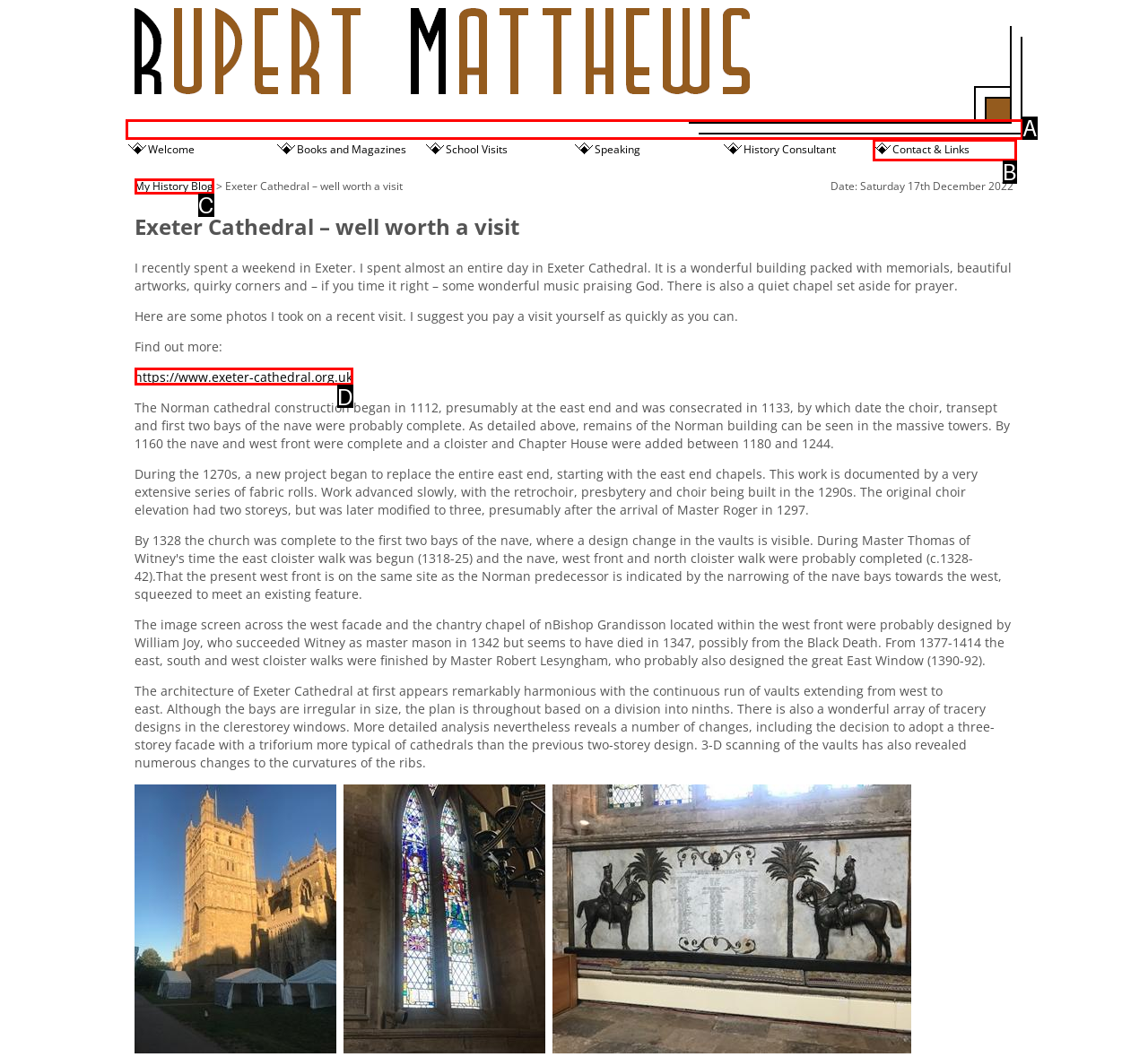Identify the HTML element that best fits the description: https://www.exeter-cathedral.org.uk. Respond with the letter of the corresponding element.

D